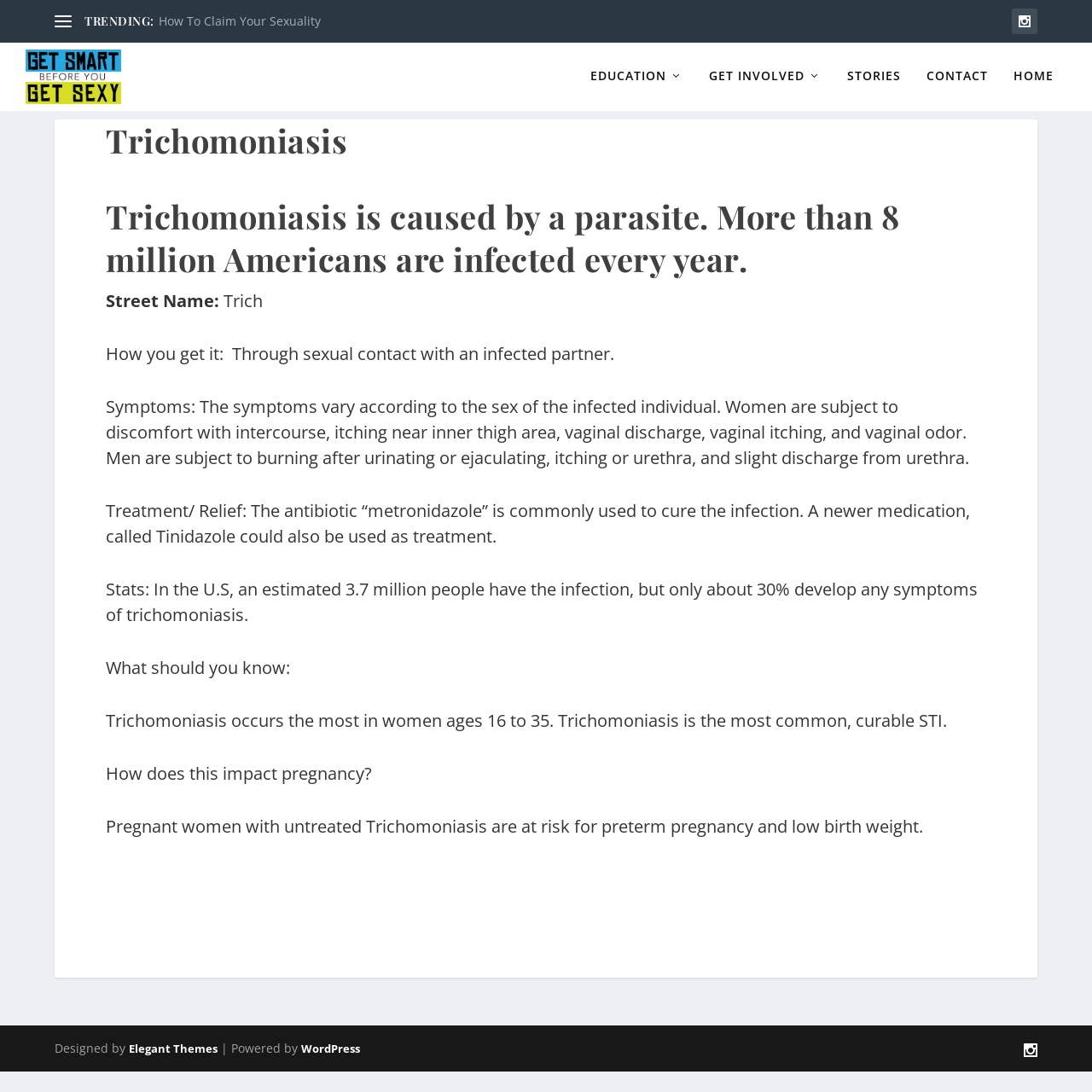What is the percentage of people with Trichomoniasis who develop symptoms?
Please give a detailed and elaborate answer to the question.

I found the answer by reading the article content, specifically the section 'Stats:' which mentions that 'In the U.S, an estimated 3.7 million people have the infection, but only about 30% develop any symptoms of trichomoniasis.'